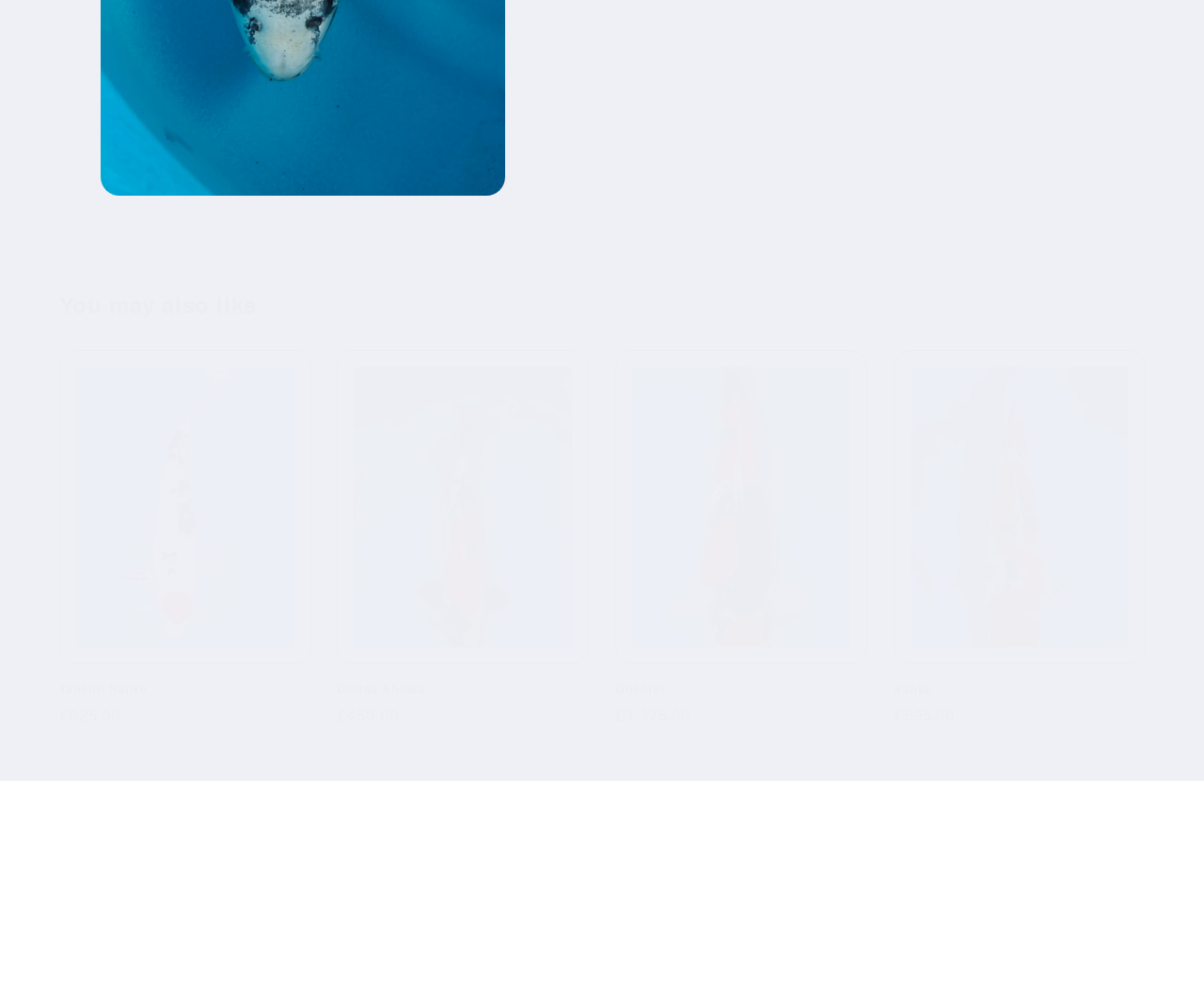What is the price range of the products?
Observe the image and answer the question with a one-word or short phrase response.

£450.00-£1,375.00